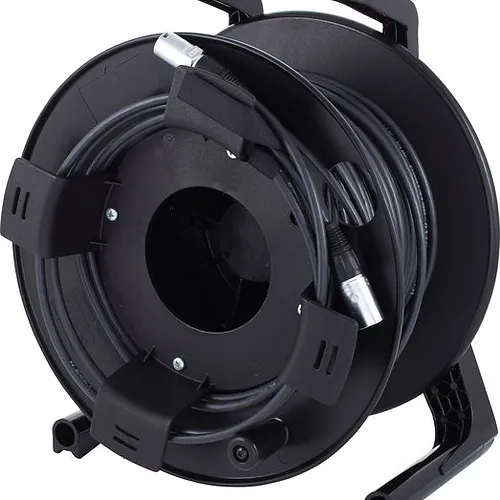Please respond in a single word or phrase: 
What is the purpose of the built-in handle?

Enhances portability